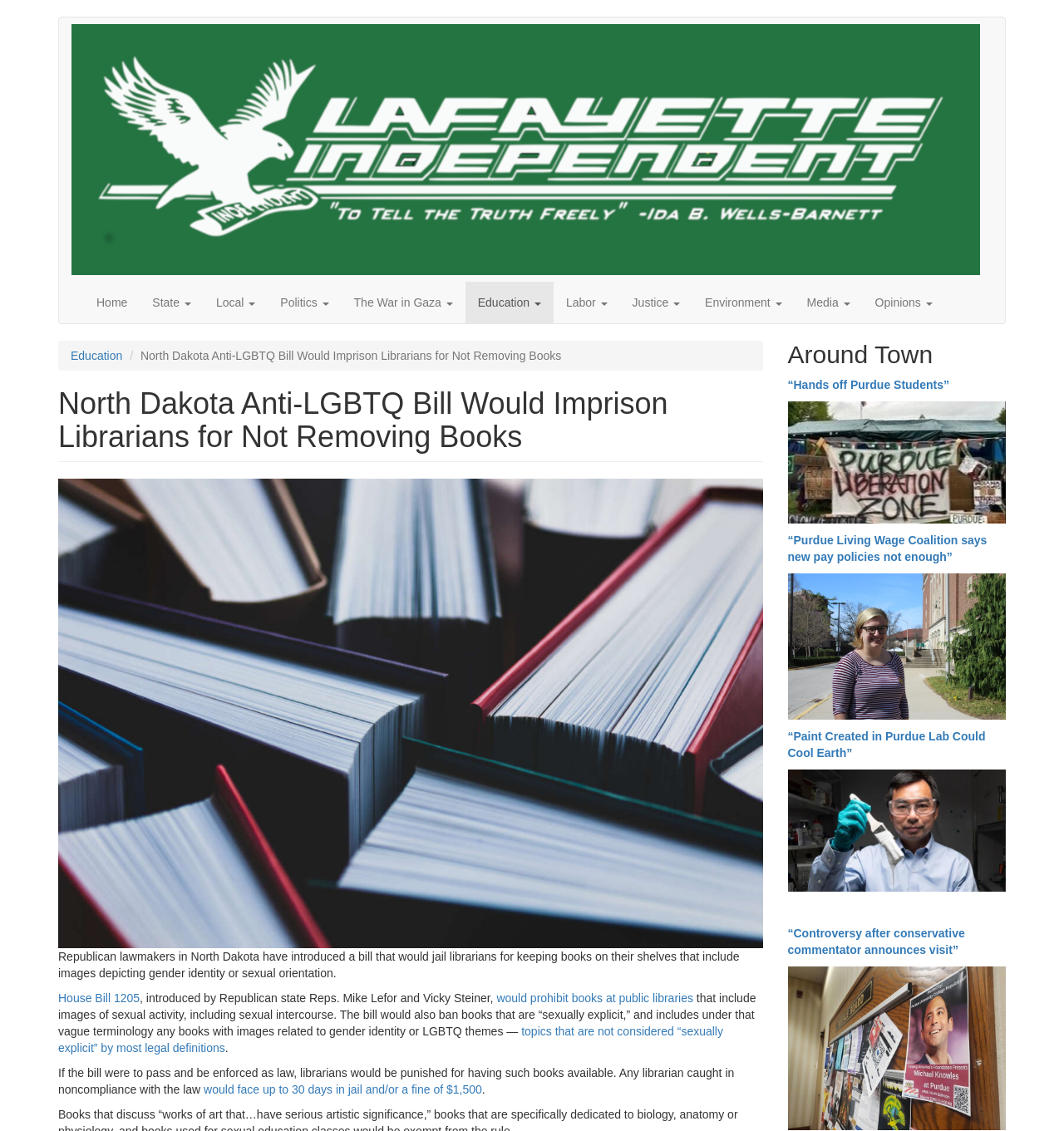What is the name of the state representatives who introduced the bill?
From the image, provide a succinct answer in one word or a short phrase.

Mike Lefor and Vicky Steiner